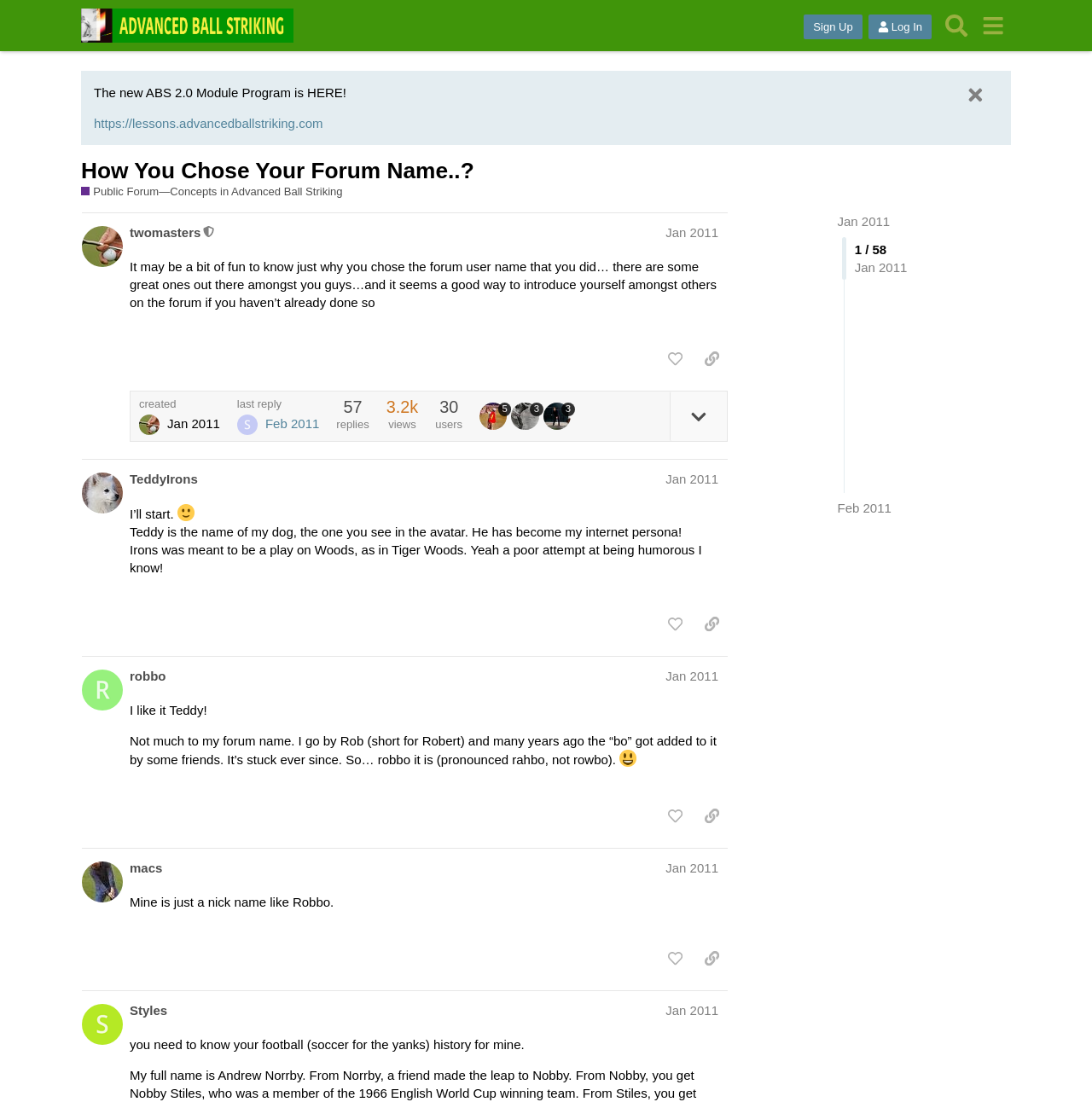Identify the bounding box coordinates necessary to click and complete the given instruction: "View post #1".

[0.075, 0.193, 0.755, 0.417]